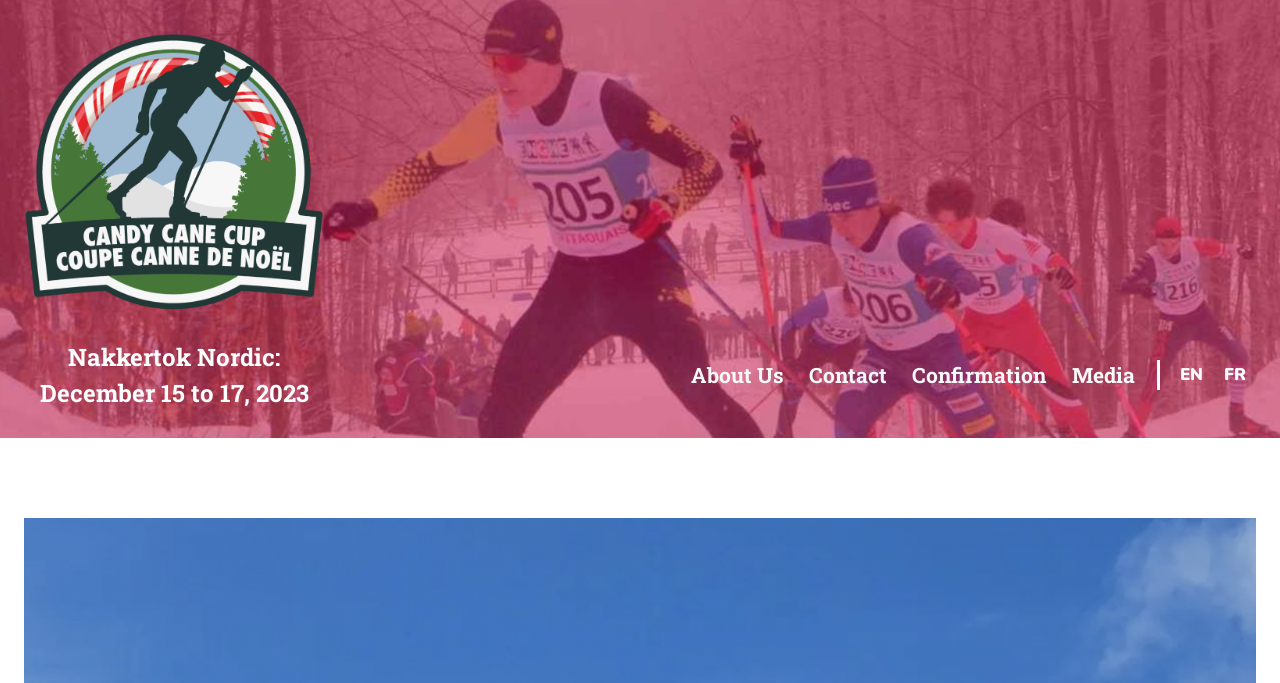Please specify the bounding box coordinates of the clickable region necessary for completing the following instruction: "View Nakkertok Nordic event details". The coordinates must consist of four float numbers between 0 and 1, i.e., [left, top, right, bottom].

[0.019, 0.496, 0.253, 0.602]